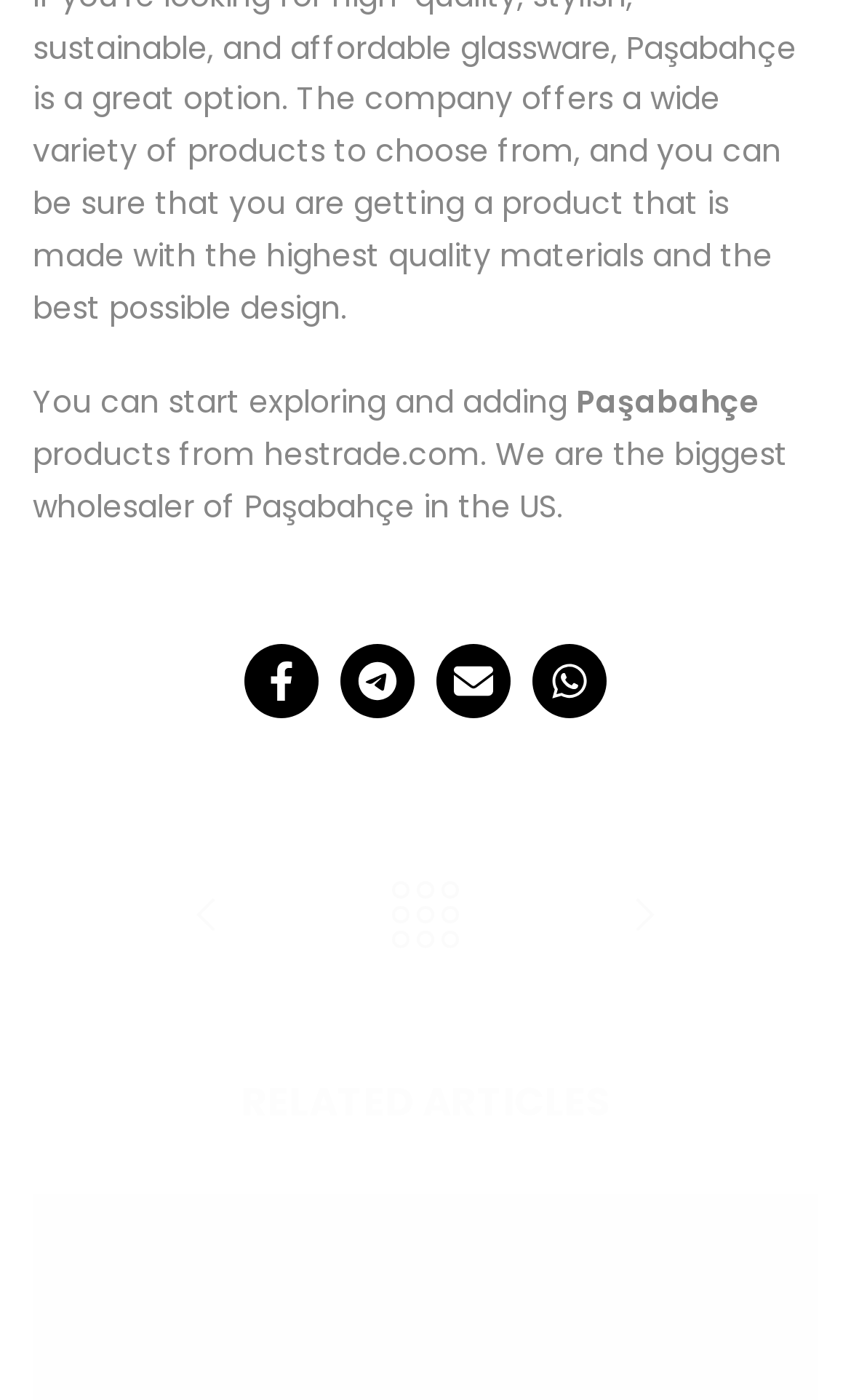Identify the bounding box coordinates for the UI element mentioned here: "aria-describedby="a11y-new-window-external-message" title="Share on WhatsApp"". Provide the coordinates as four float values between 0 and 1, i.e., [left, top, right, bottom].

[0.626, 0.46, 0.713, 0.513]